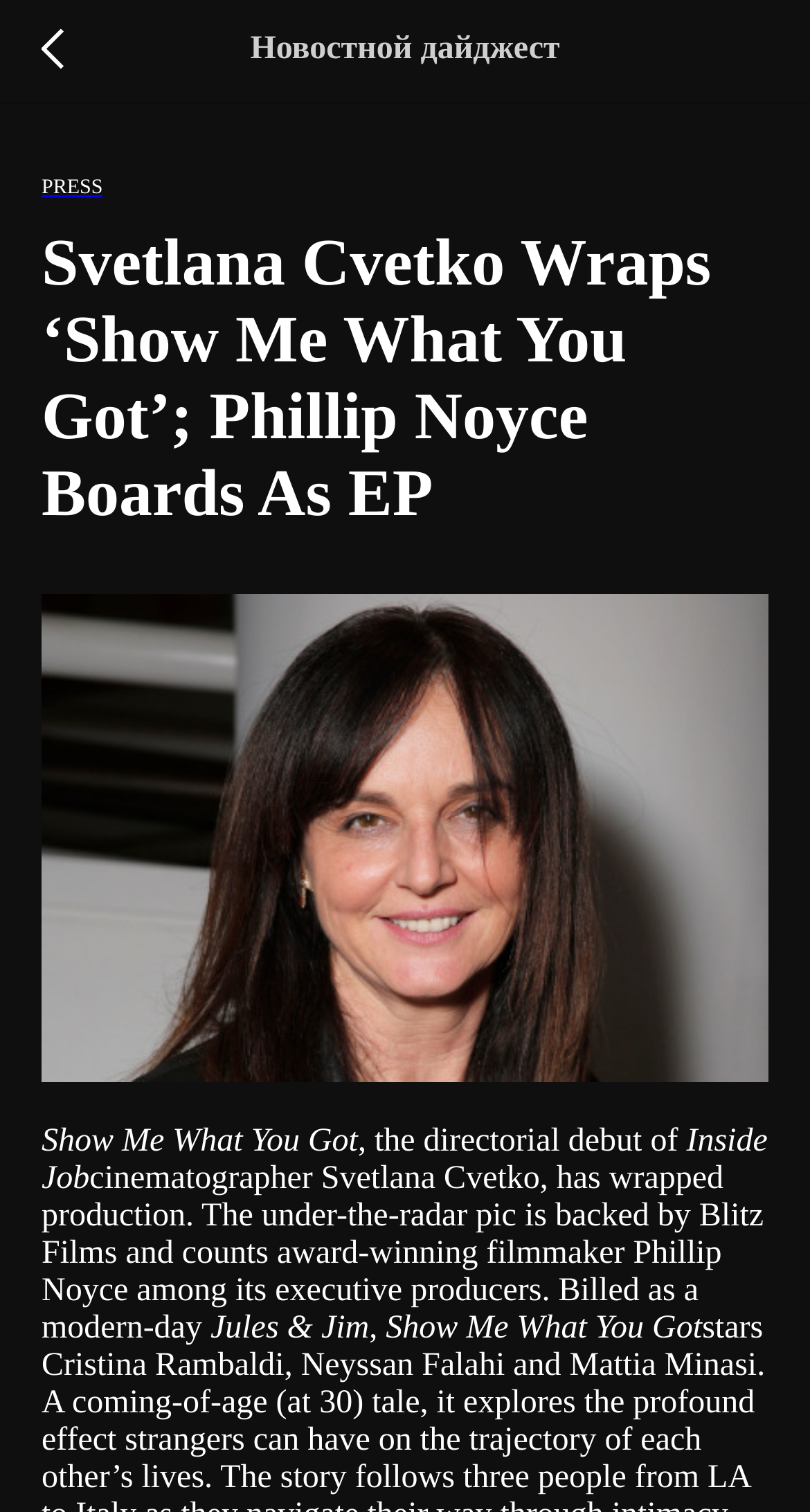Describe all the key features of the webpage in detail.

The webpage appears to be an article about the film industry, specifically about the completion of production of a movie called "Show Me What You Got". 

At the top left of the page, there is a link with an accompanying image. Below this, there is a static text element that reads "Новостной дайджест", which translates to "News Digest". 

To the right of the "News Digest" text, there is another link labeled "PRESS". 

The main article's title, "Svetlana Cvetko Wraps ‘Show Me What You Got’; Phillip Noyce Boards As EP", is prominently displayed in a heading element, spanning almost the entire width of the page. 

Below the title, there is a large image that takes up most of the page's width. 

The article's content is divided into several paragraphs. The first paragraph starts with the text "the directorial debut of" and continues to describe the movie's production. The text "Inside Job" is highlighted in some way, possibly as a title or emphasis. 

The following paragraphs provide more information about the movie, including its inspiration from "Jules & Jim" and its cast, which includes Cristina Rambaldi, Neyssan Falahi, and Mattia Minasi.